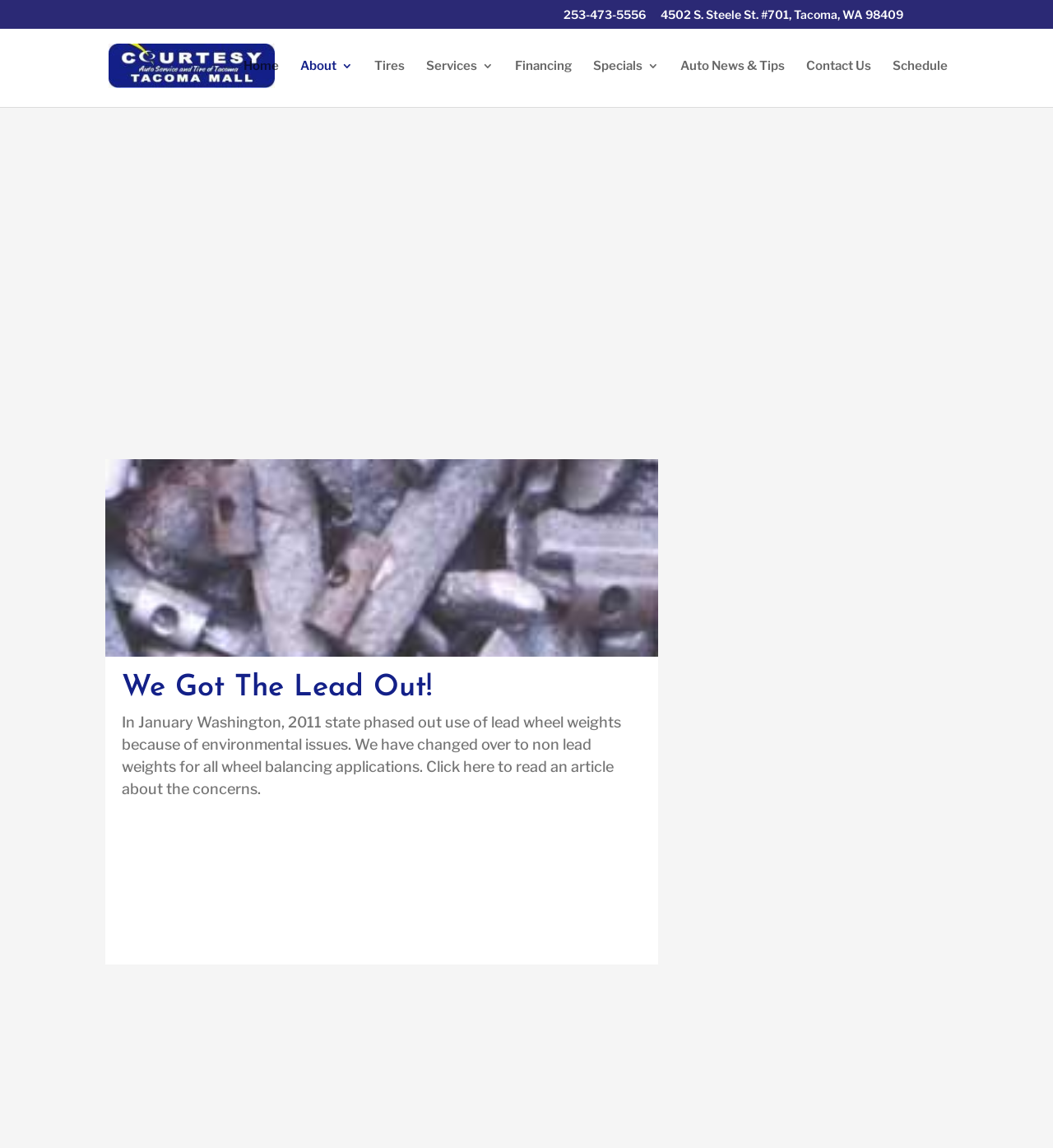What is the address of the award recipient?
Based on the image, please offer an in-depth response to the question.

The answer can be found in the link element that contains the address.